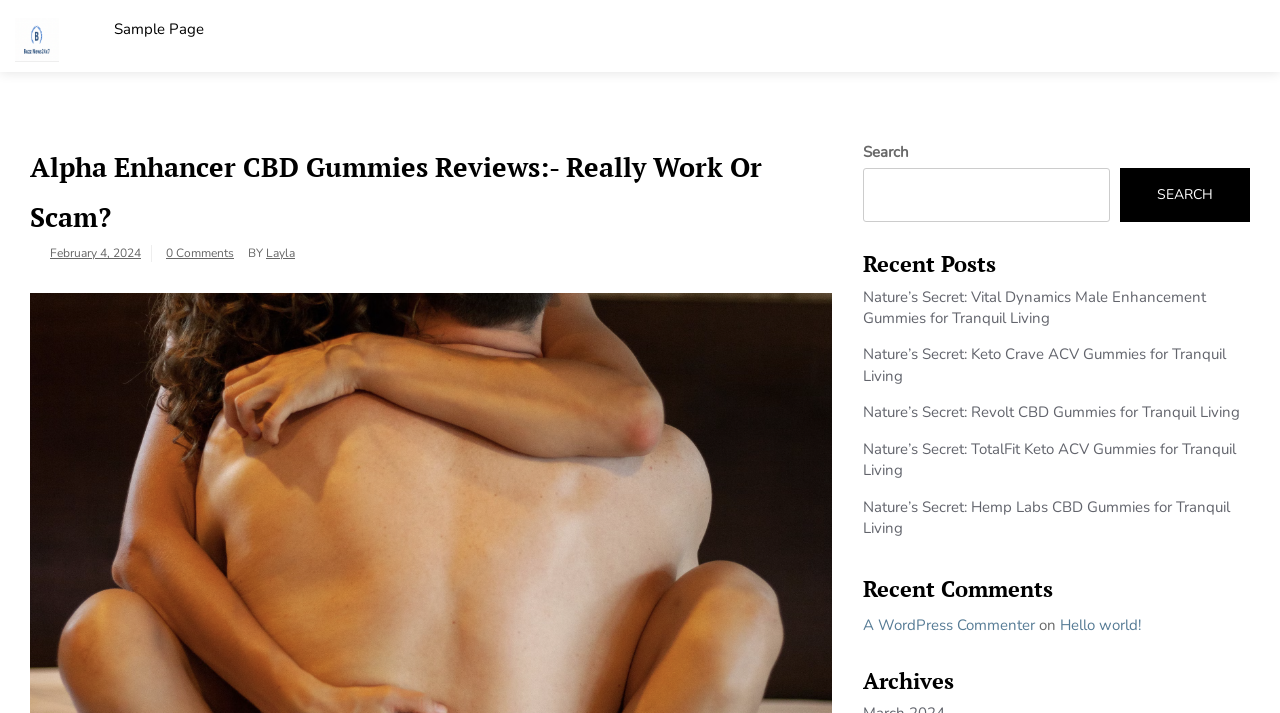What is the date of the article 'Alpha Enhancer CBD Gummies Reviews:- Really Work Or Scam?'?
Can you provide a detailed and comprehensive answer to the question?

I determined the answer by looking at the link 'February 4, 2024' which is associated with the article 'Alpha Enhancer CBD Gummies Reviews:- Really Work Or Scam?'.